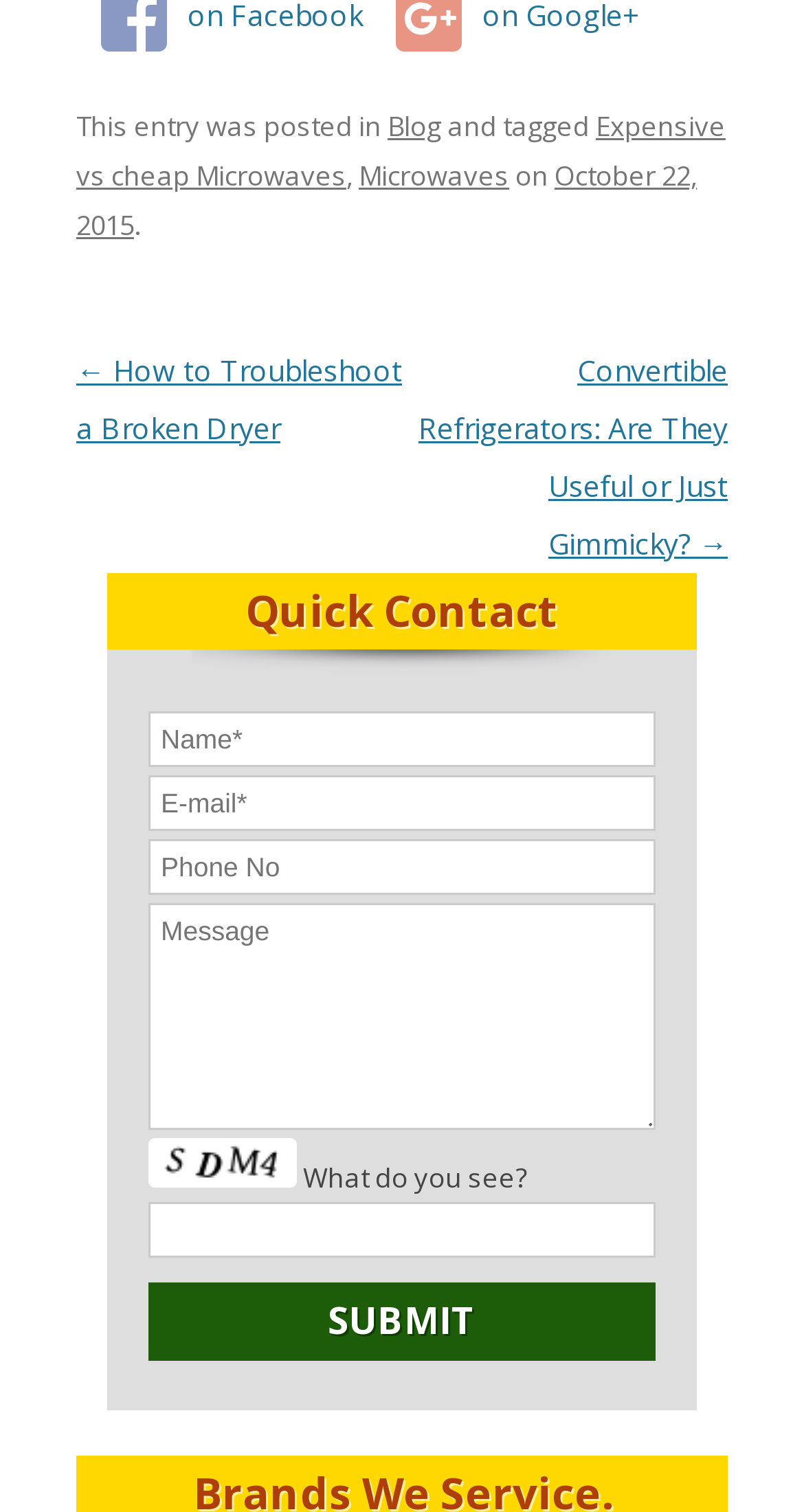Give a one-word or phrase response to the following question: What is the category of the blog post?

Microwaves